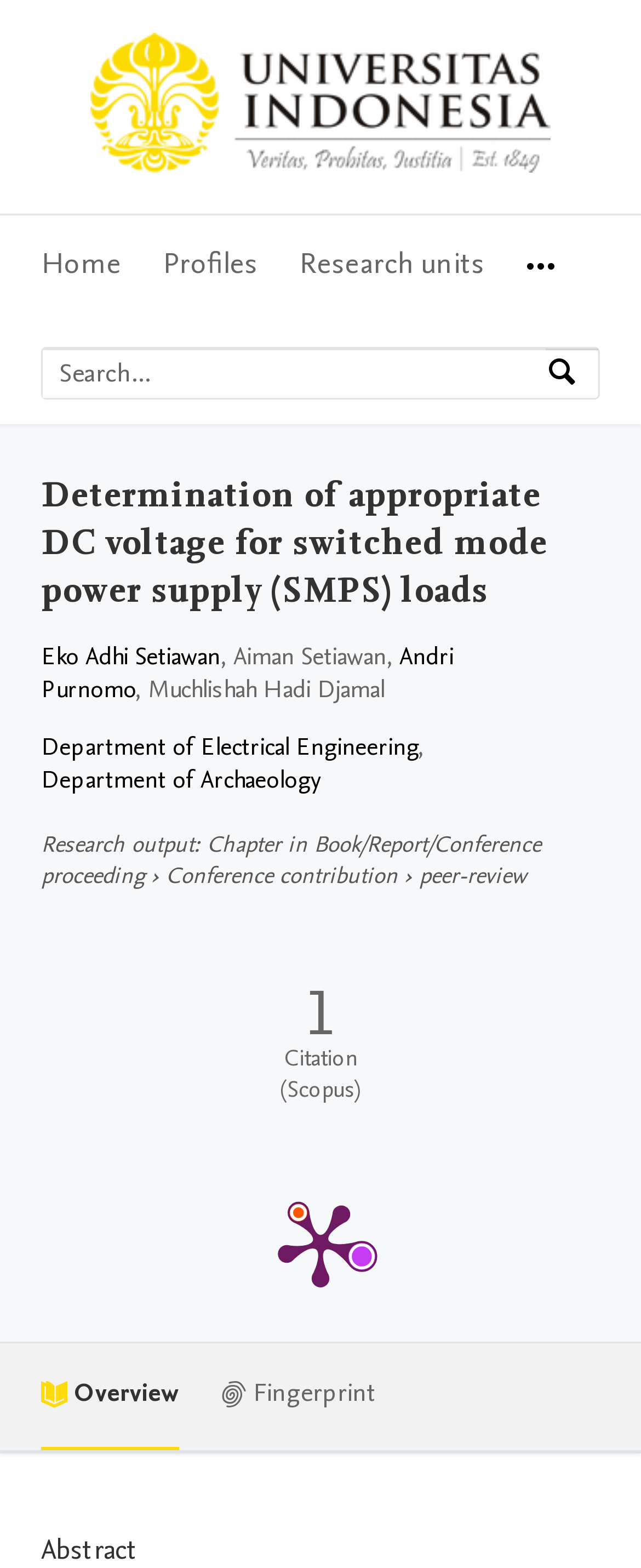Locate the bounding box coordinates of the clickable area needed to fulfill the instruction: "View the image of couple hands".

None